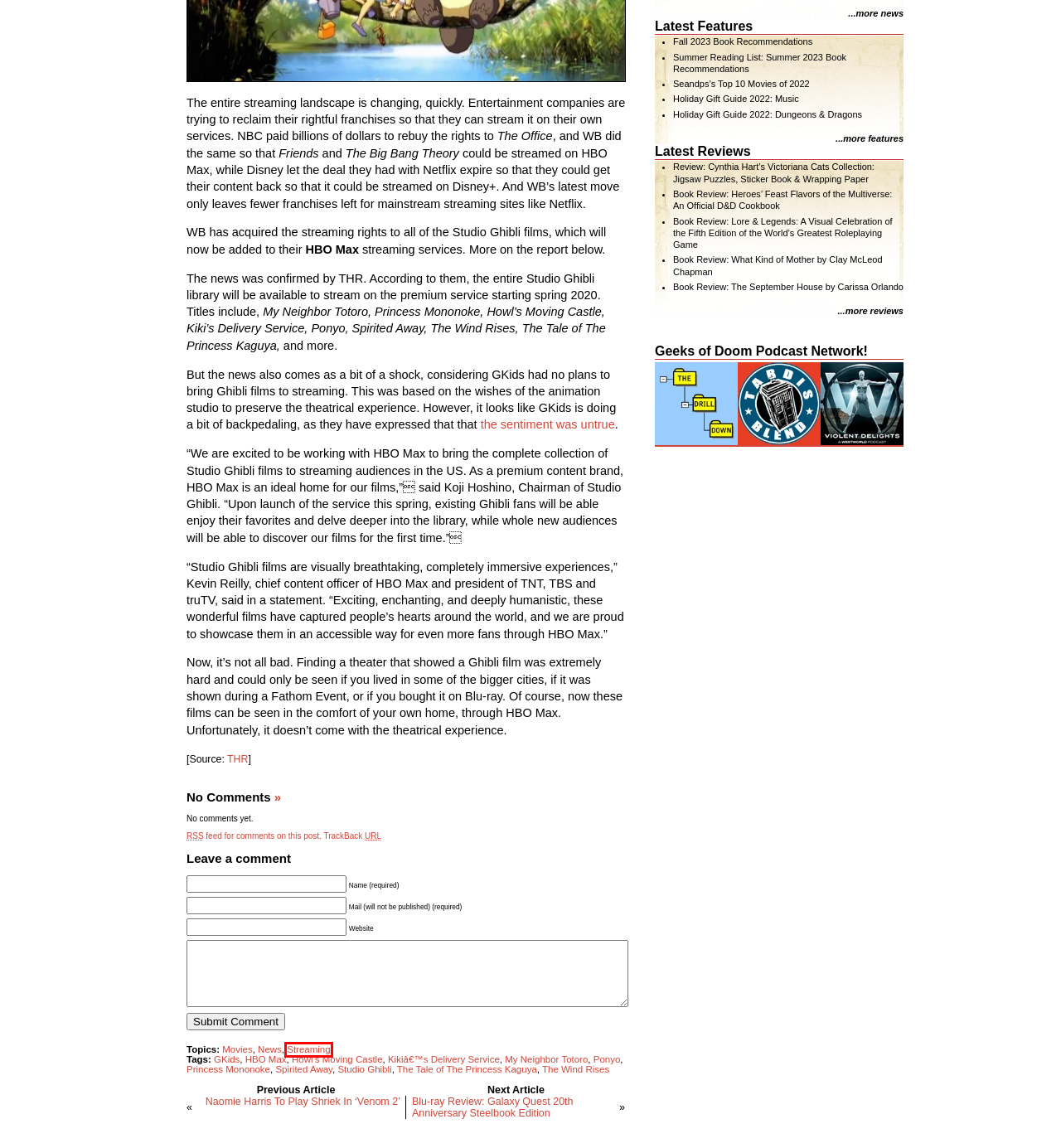A screenshot of a webpage is provided, featuring a red bounding box around a specific UI element. Identify the webpage description that most accurately reflects the new webpage after interacting with the selected element. Here are the candidates:
A. Violent Delights: A Westworld Podcast
B. Streaming - Geeks of Doom
C. Features - Geeks of Doom
D. Holiday Gift Guide 2022: Dungeons & Dragons
E. Comments on: Entire Studio Ghibli Slate To Be Streamed Exclusively On HBO Max
F. Studio Ghibli
G. HBO Max
H. The Drill Down - Geeks of Doom

B